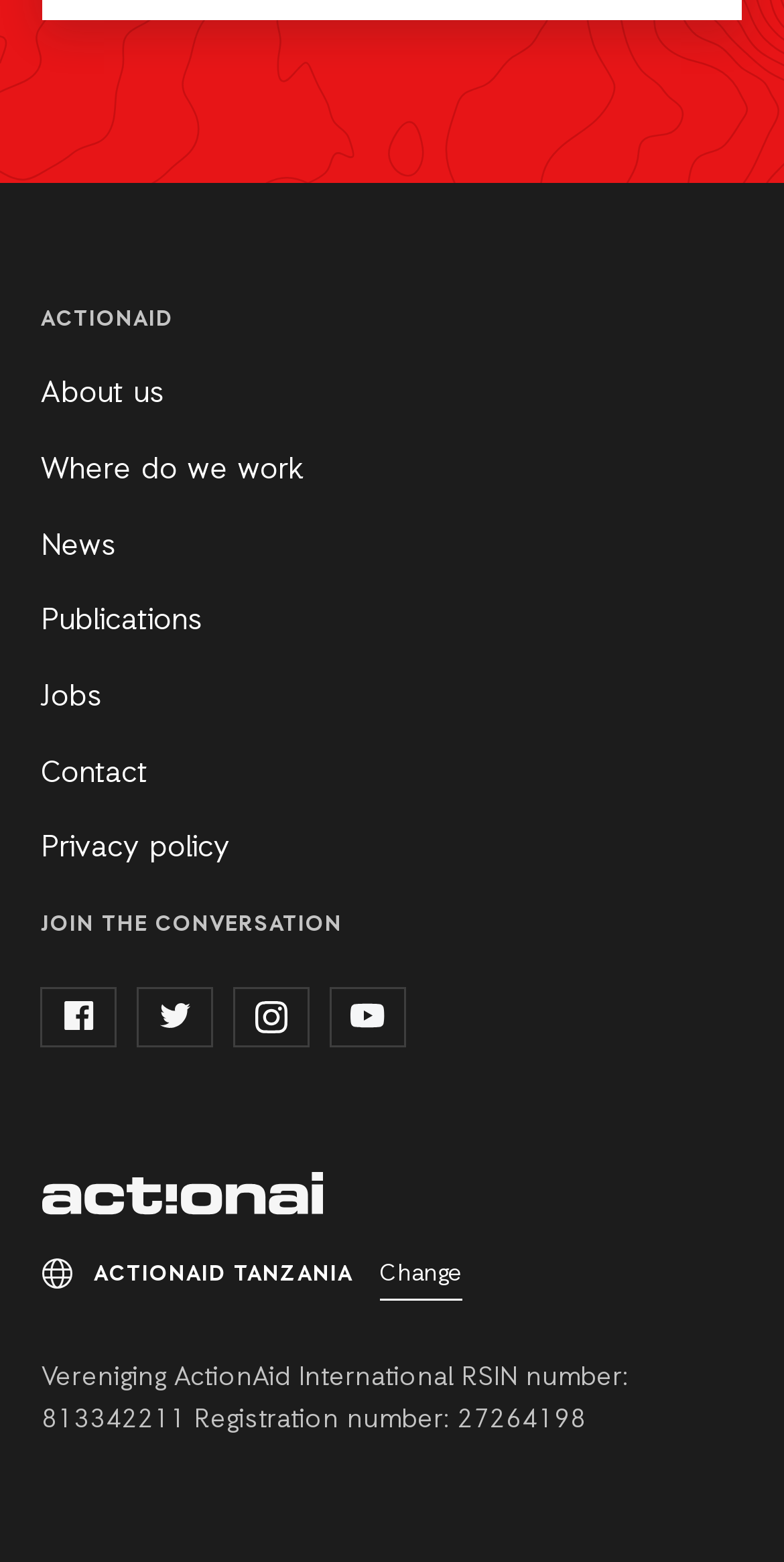Look at the image and answer the question in detail:
What is the registration number of ActionAid International?

I found the registration number of ActionAid International in the static text element at the bottom of the webpage, which is 'Vereniging ActionAid International RSIN number: 813342211 Registration number: 27264198'.